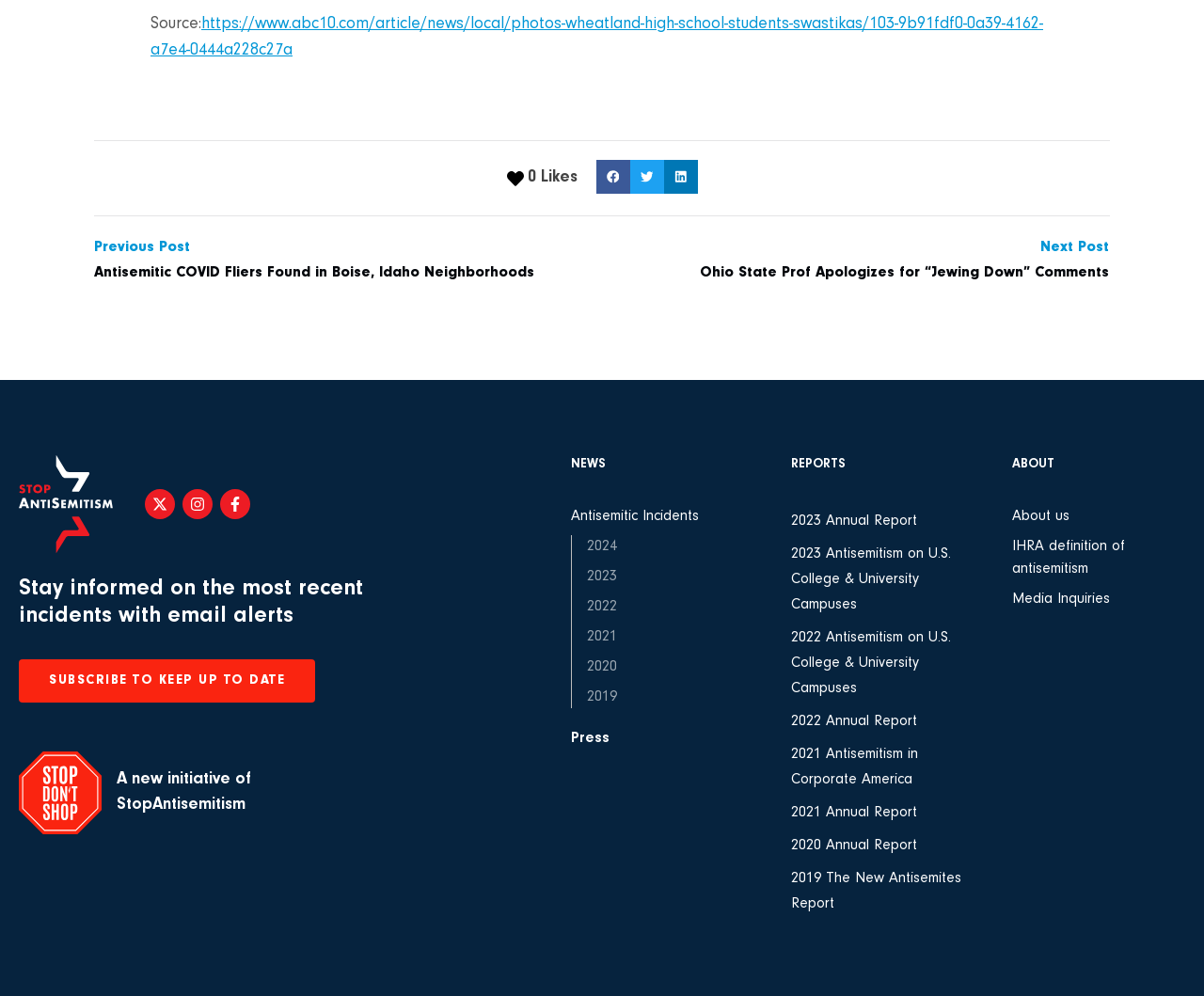Please specify the bounding box coordinates of the element that should be clicked to execute the given instruction: 'View previous post'. Ensure the coordinates are four float numbers between 0 and 1, expressed as [left, top, right, bottom].

[0.078, 0.236, 0.5, 0.287]